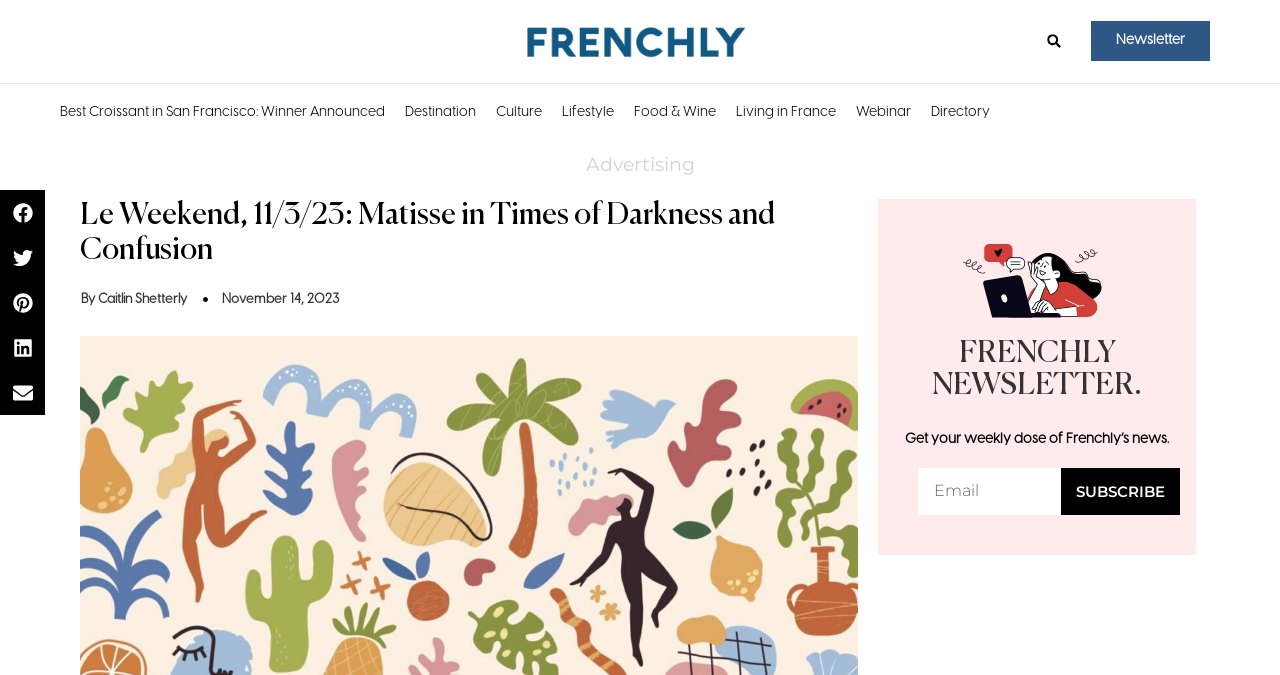From the webpage screenshot, predict the bounding box of the UI element that matches this description: "parent_node: Email name="form_fields[email]" placeholder="Email"".

[0.717, 0.693, 0.847, 0.762]